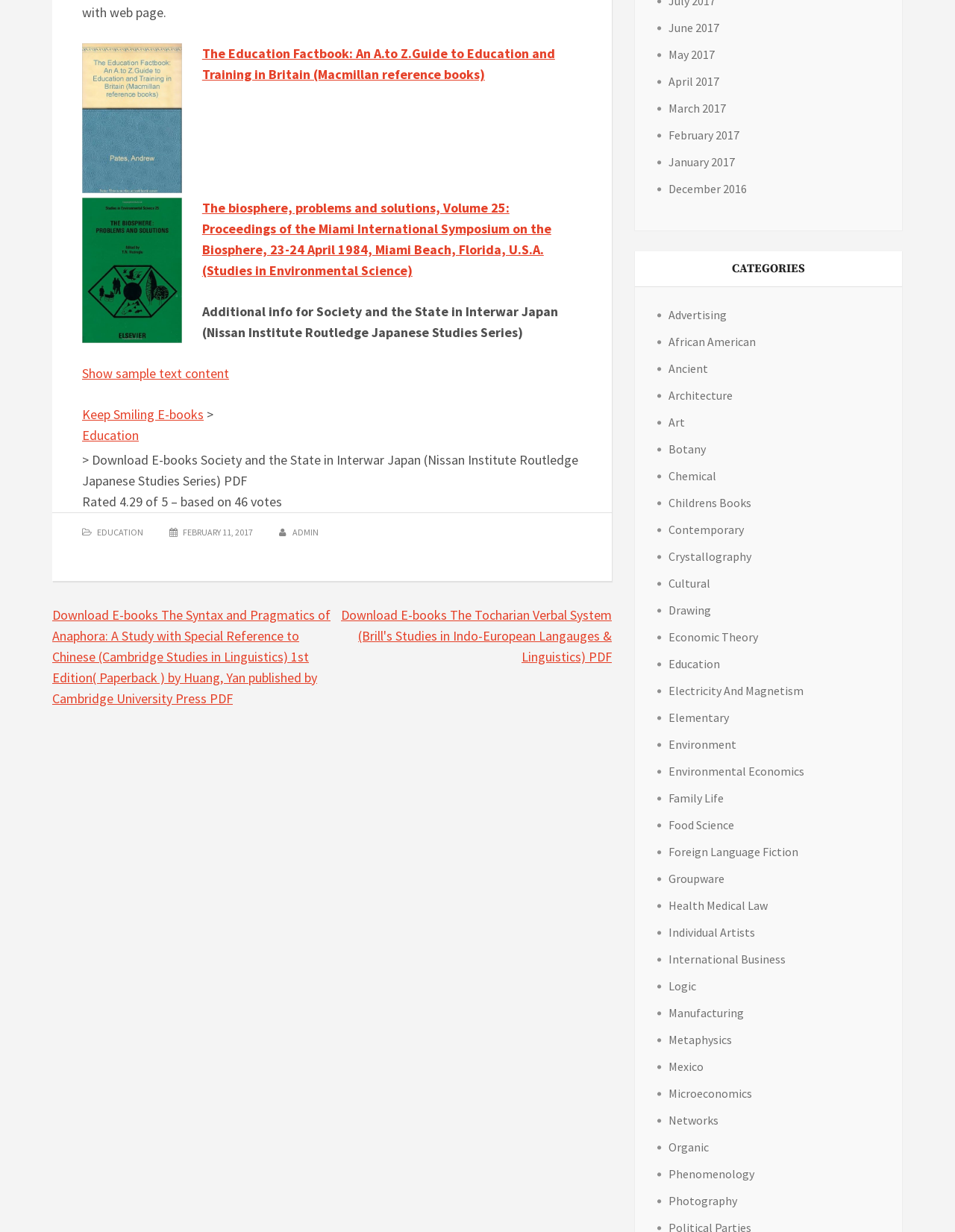What is the rating of the e-book 'Society and the State in Interwar Japan'?
Carefully analyze the image and provide a detailed answer to the question.

I found the static text 'Rated' followed by '4.29' near the e-book title 'Society and the State in Interwar Japan', which indicates the rating of the e-book.